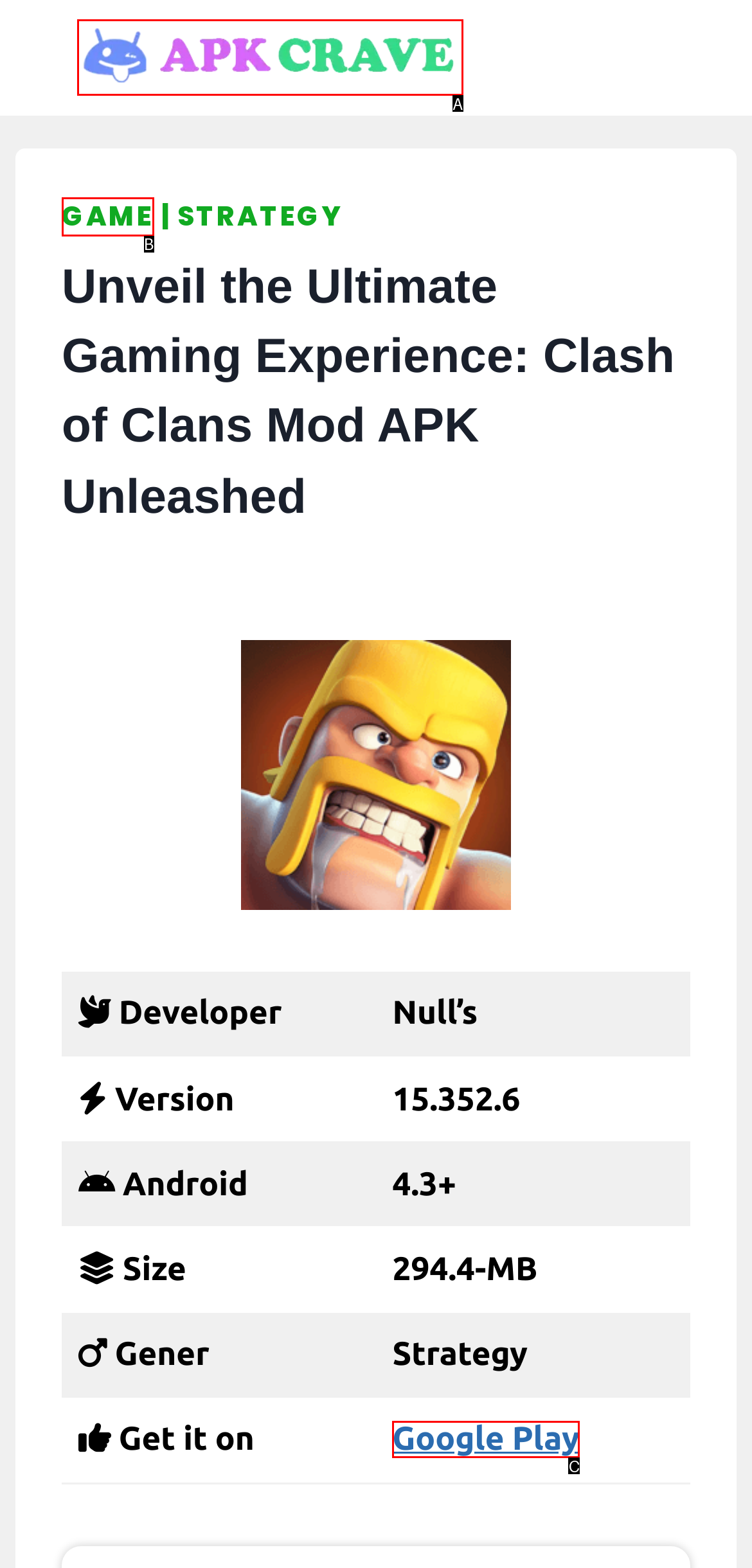Pick the option that corresponds to: Google Play
Provide the letter of the correct choice.

C